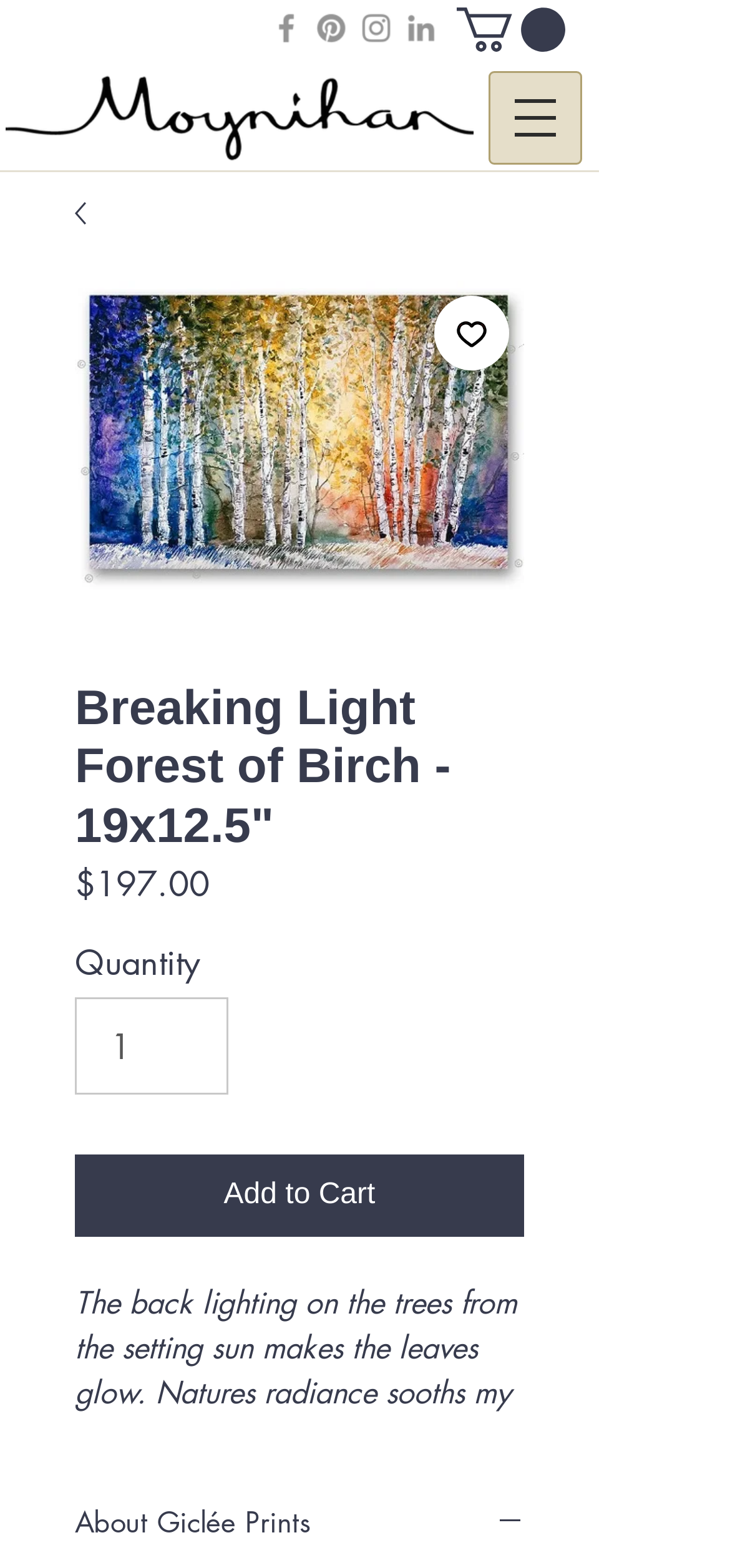Using the description: "aria-label="Kate Moynihan - Instagram"", determine the UI element's bounding box coordinates. Ensure the coordinates are in the format of four float numbers between 0 and 1, i.e., [left, top, right, bottom].

[0.49, 0.006, 0.541, 0.03]